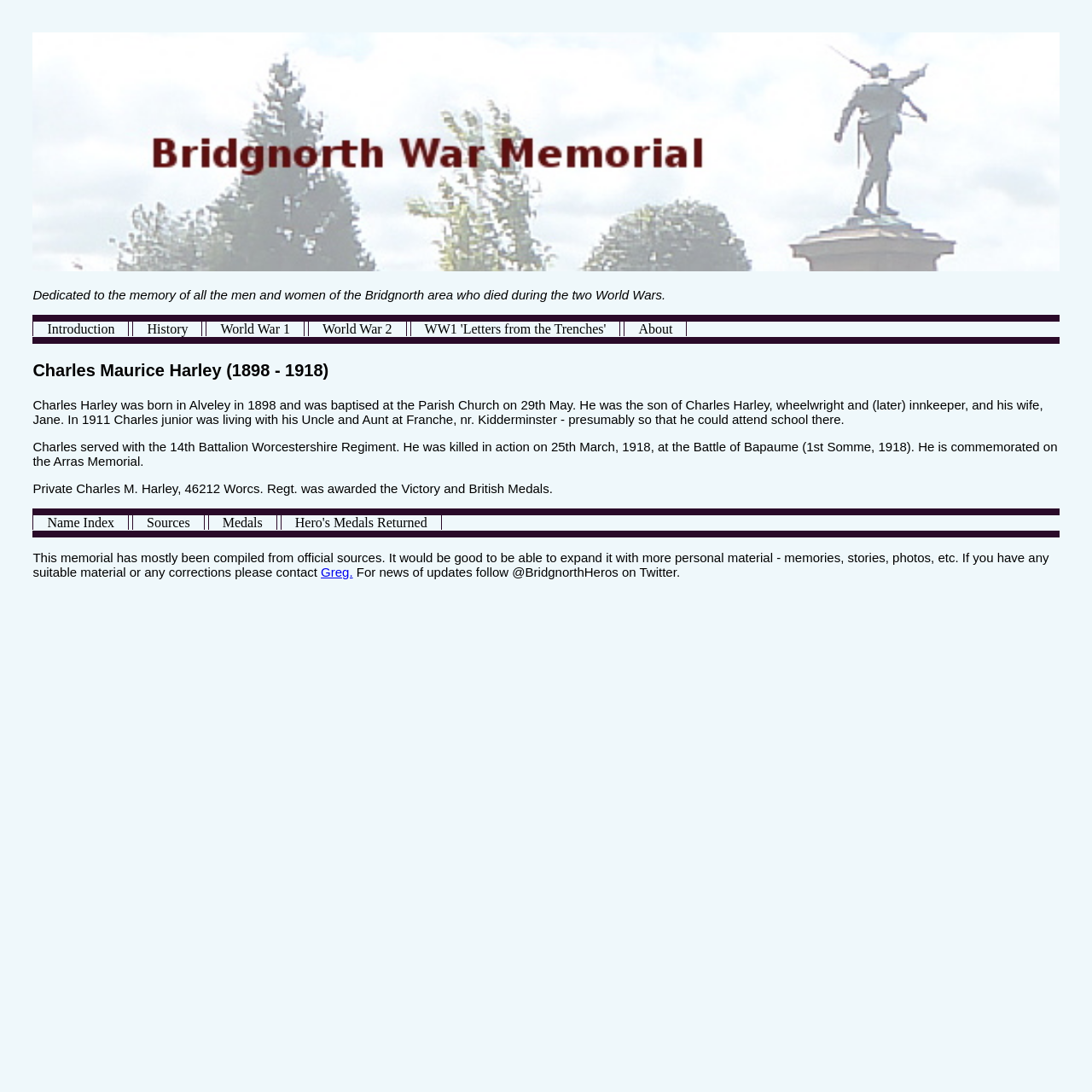What is the memorial commemorating?
Answer with a single word or phrase, using the screenshot for reference.

Men and women who died during the two World Wars